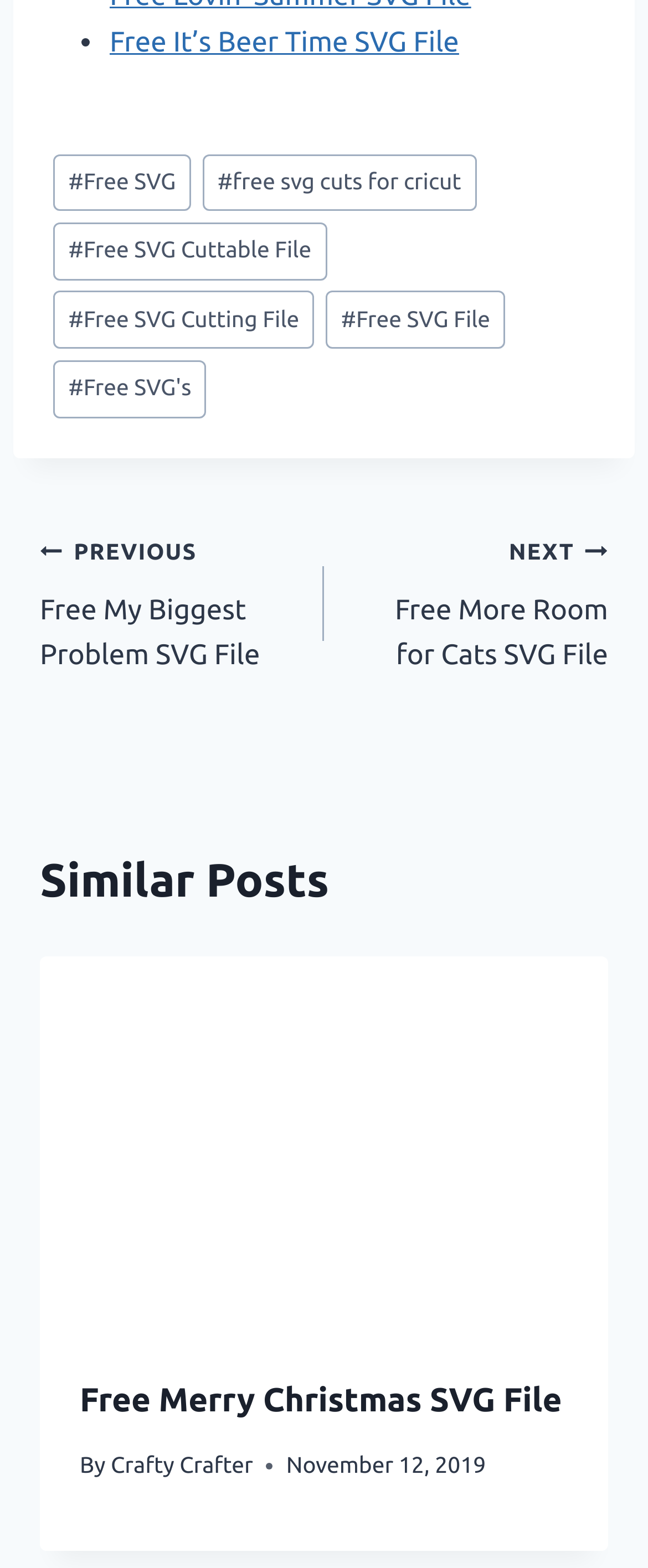Examine the image carefully and respond to the question with a detailed answer: 
How many similar posts are there?

I looked at the 'Similar Posts' section and found only one article, which is 'Free Merry Christmas SVG File'.